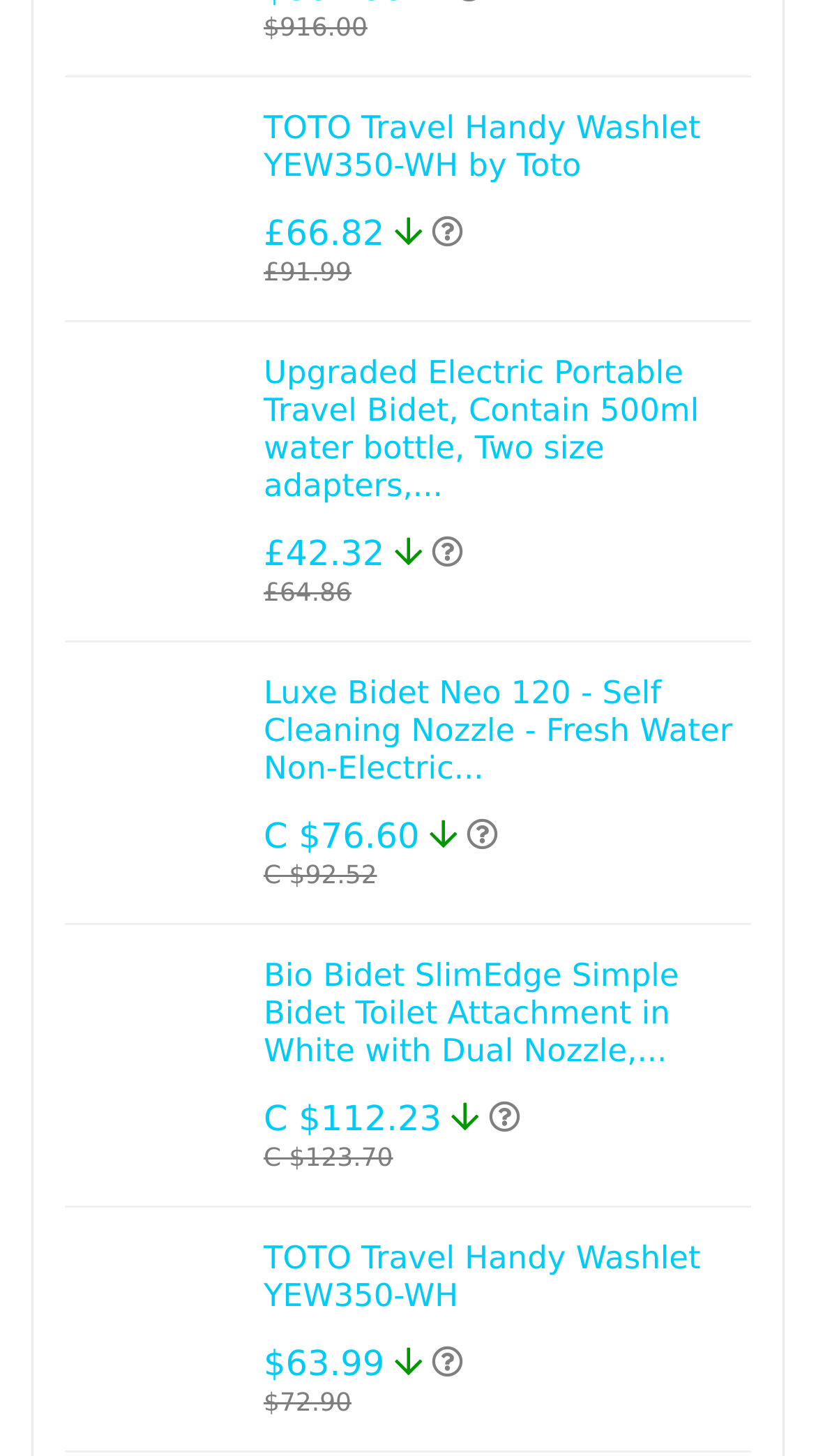Could you indicate the bounding box coordinates of the region to click in order to complete this instruction: "Click on TOTO Travel Handy Washlet YEW350-WH by Toto".

[0.323, 0.074, 0.859, 0.126]